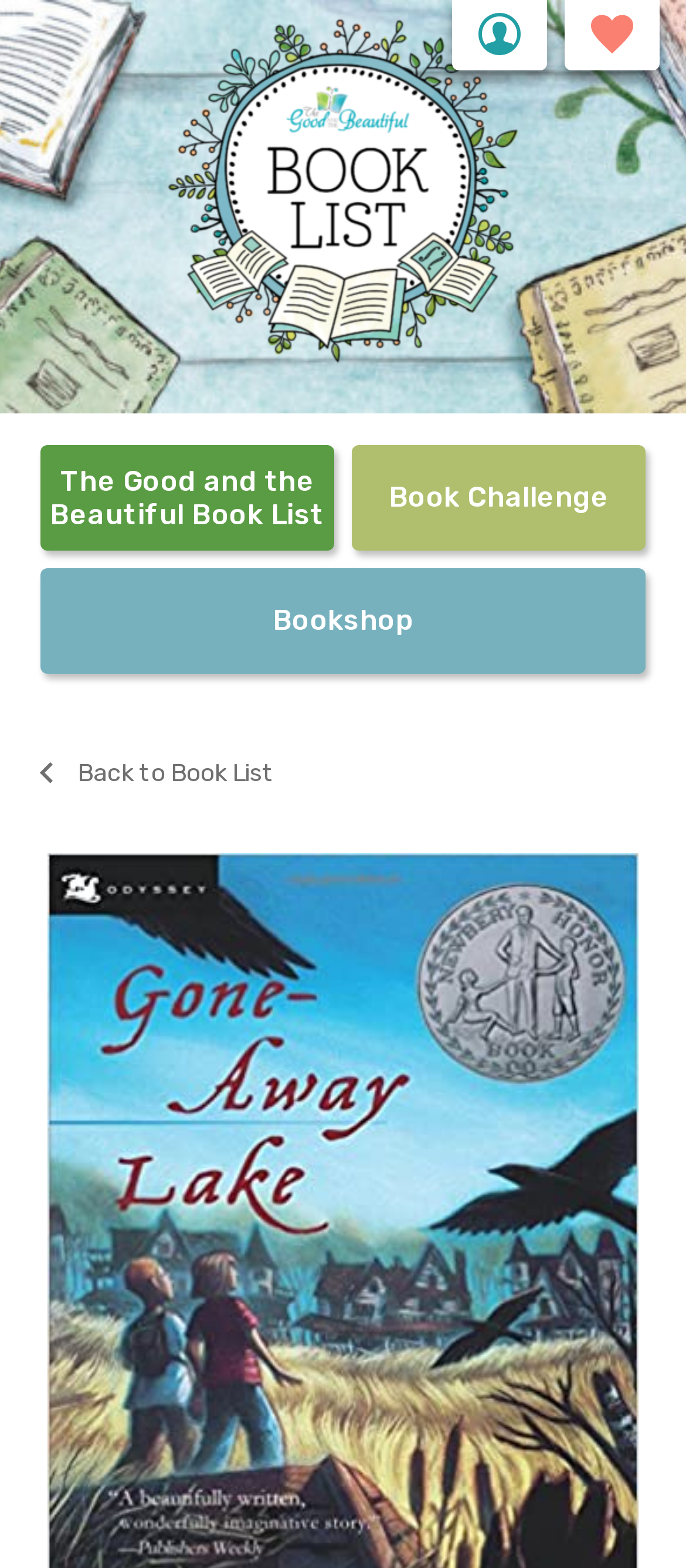Using the given element description, provide the bounding box coordinates (top-left x, top-left y, bottom-right x, bottom-right y) for the corresponding UI element in the screenshot: aria-label="My Book List Button"

[0.862, 0.009, 0.923, 0.036]